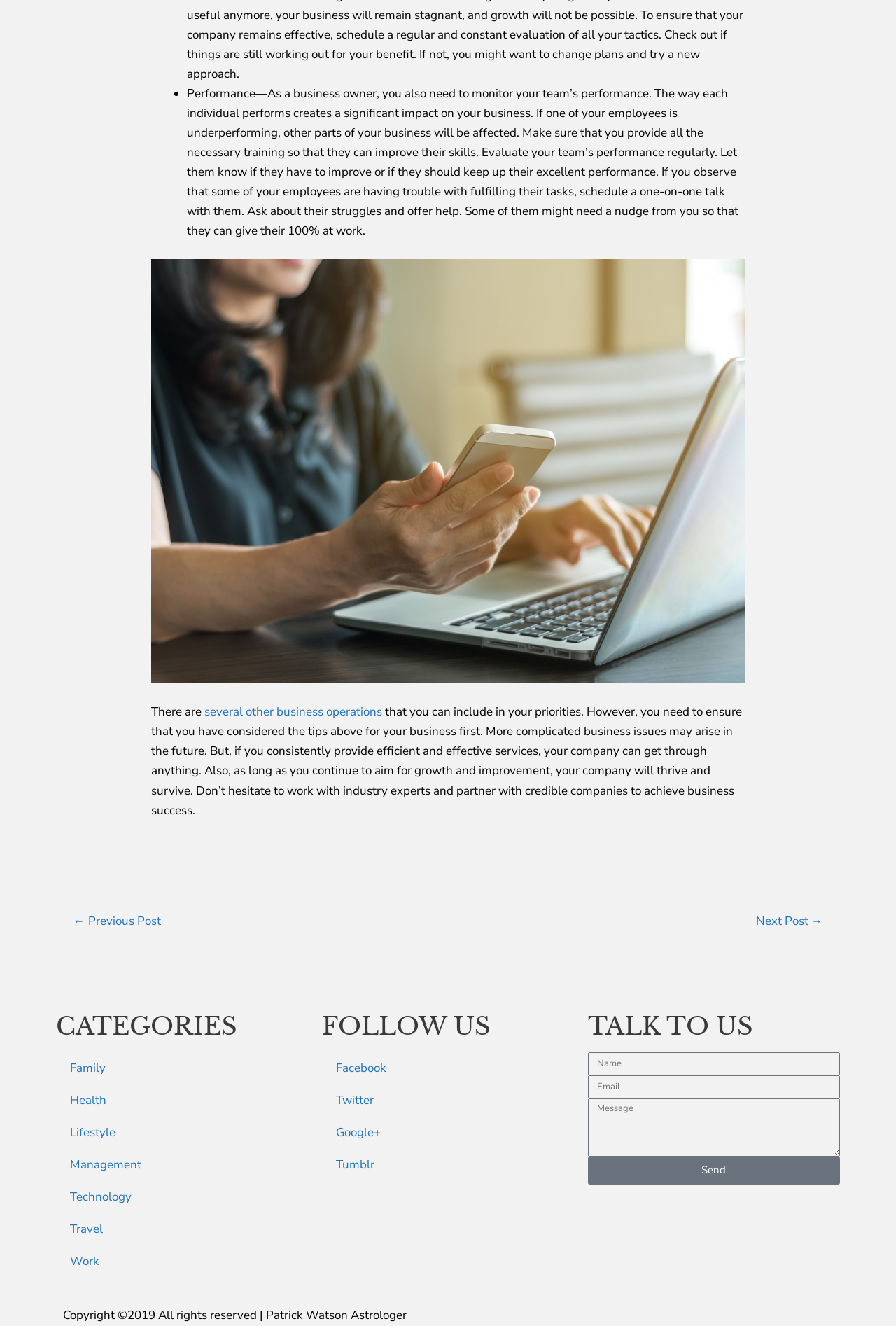Please provide the bounding box coordinates for the UI element as described: "Google+". The coordinates must be four floats between 0 and 1, represented as [left, top, right, bottom].

[0.359, 0.842, 0.641, 0.866]